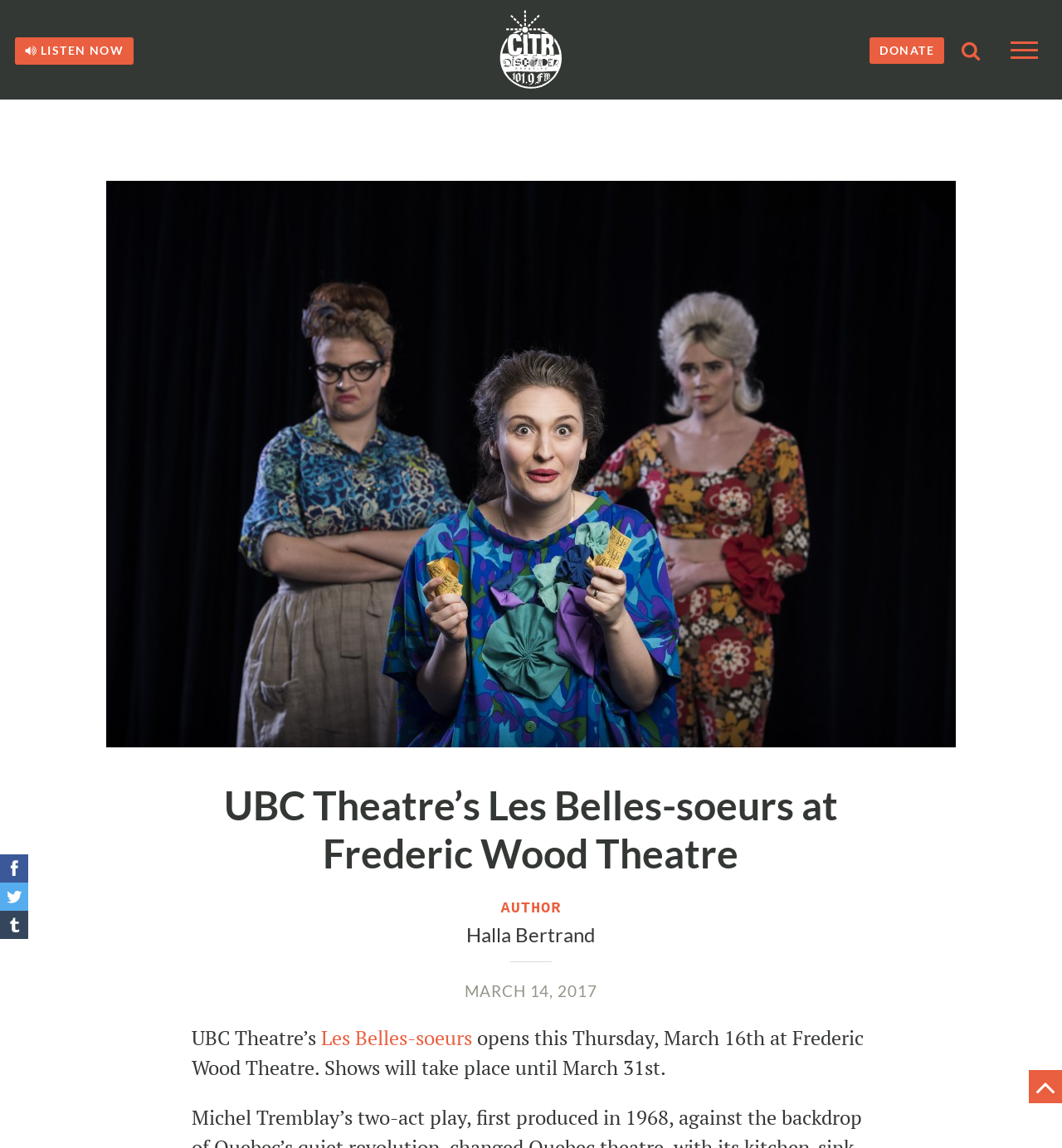Highlight the bounding box coordinates of the element that should be clicked to carry out the following instruction: "Click the Share on Facebook link". The coordinates must be given as four float numbers ranging from 0 to 1, i.e., [left, top, right, bottom].

[0.0, 0.744, 0.027, 0.769]